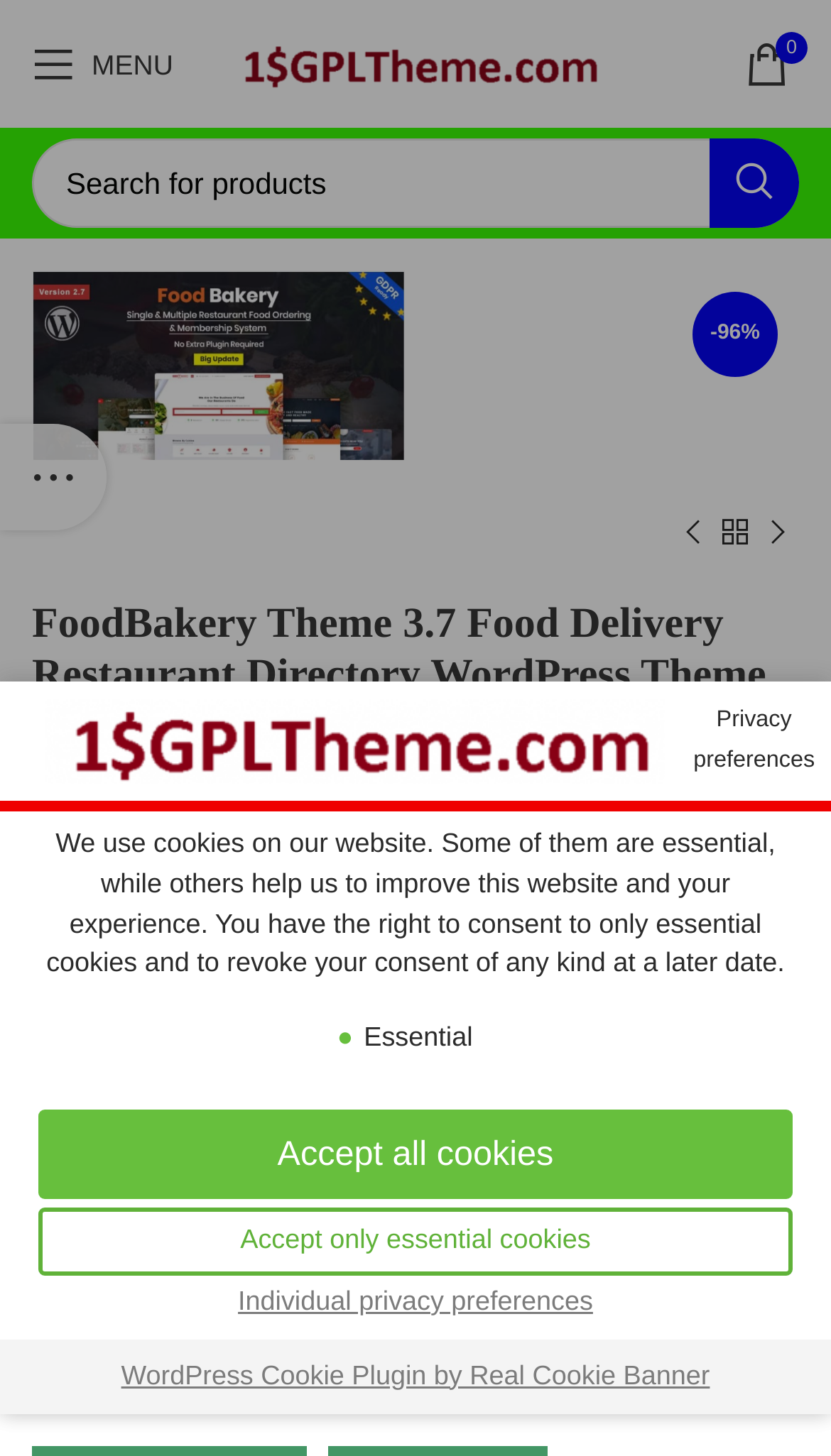Respond with a single word or phrase to the following question: What is the purpose of the website?

Restaurant system